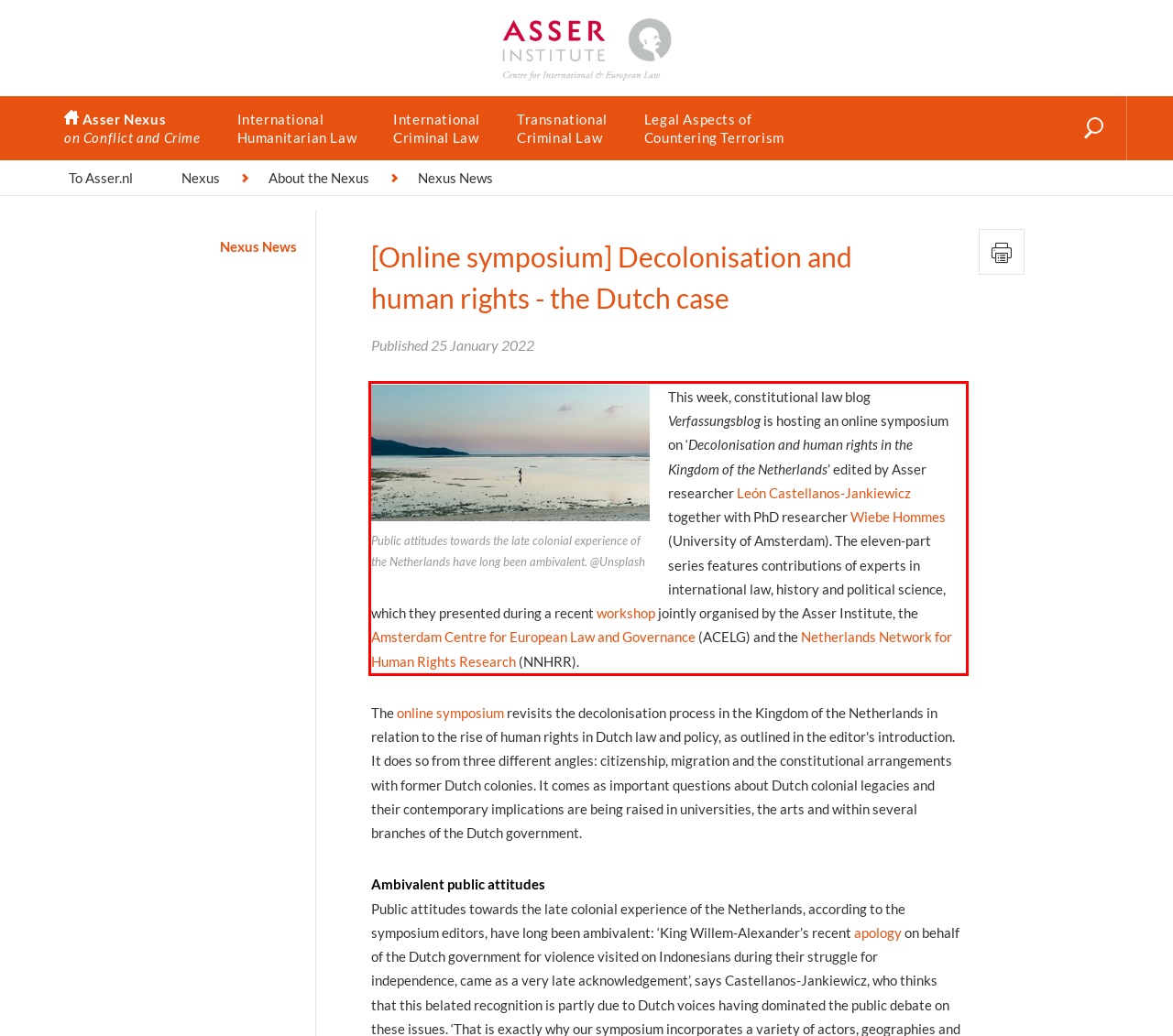Identify the text inside the red bounding box on the provided webpage screenshot by performing OCR.

This week, constitutional law blog Verfassungsblog is hosting an online symposium on ‘Decolonisation and human rights in the Kingdom of the Netherlands’ edited by Asser researcher León Castellanos-Jankiewicz together with PhD researcher Wiebe Hommes (University of Amsterdam). The eleven-part series features contributions of experts in international law, history and political science, which they presented during a recent workshop jointly organised by the Asser Institute, the Amsterdam Centre for European Law and Governance (ACELG) and the Netherlands Network for Human Rights Research (NNHRR).